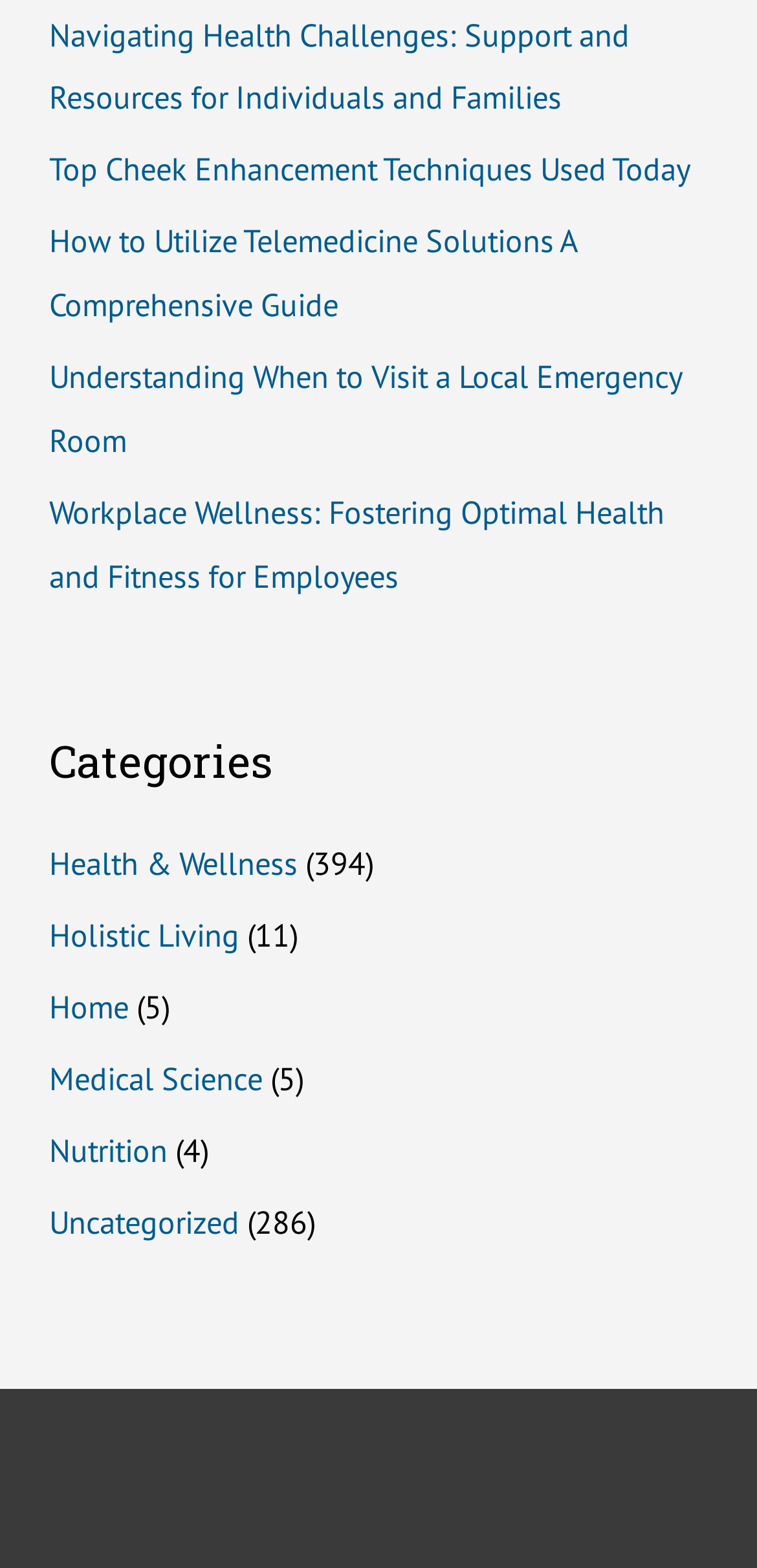Please find the bounding box coordinates of the element that must be clicked to perform the given instruction: "learn about nutrition". The coordinates should be four float numbers from 0 to 1, i.e., [left, top, right, bottom].

[0.065, 0.72, 0.221, 0.747]